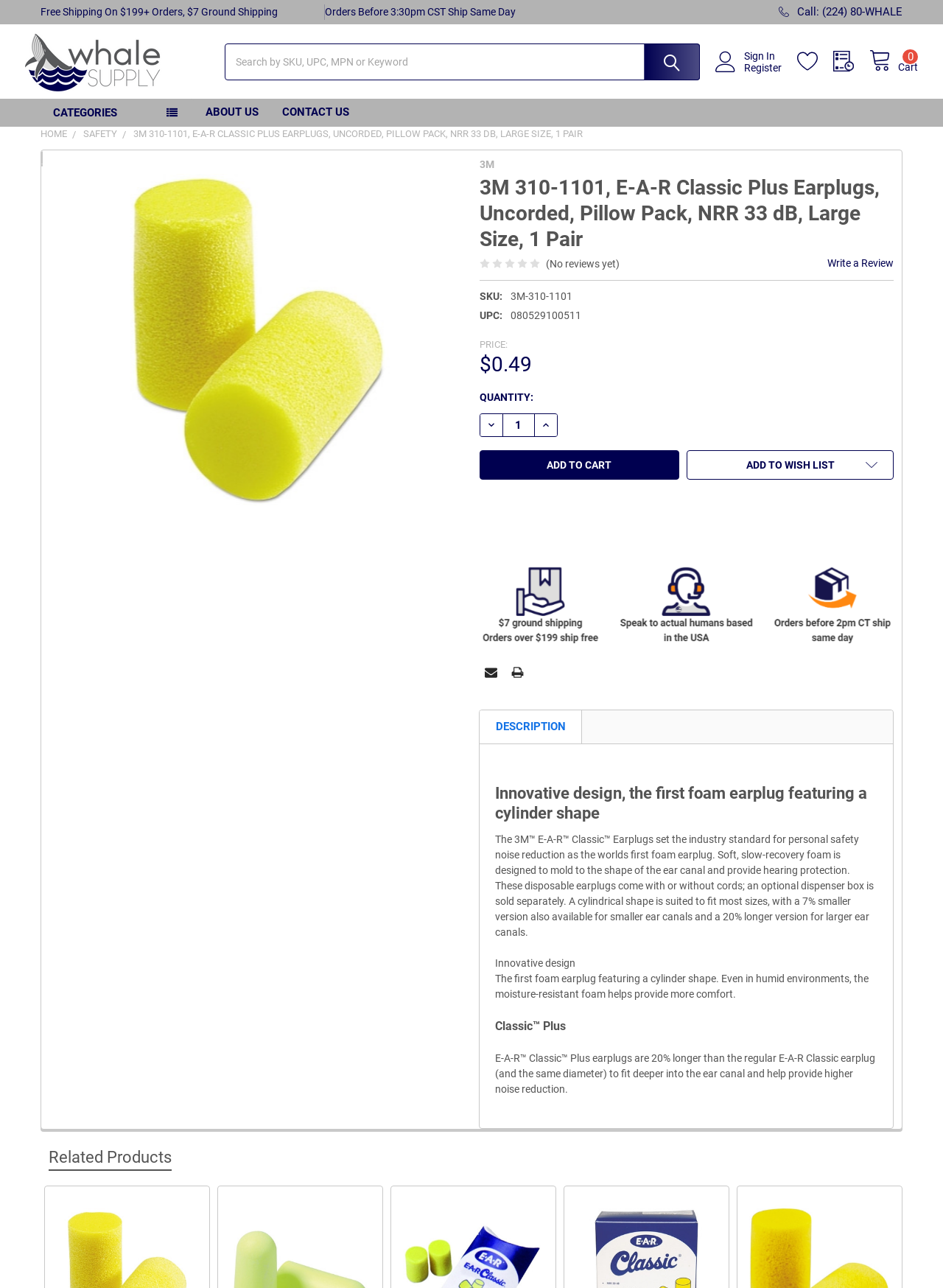Review the image closely and give a comprehensive answer to the question: What is the current stock of the product?

The current stock of the product is not explicitly mentioned on the webpage. However, there is a 'Current Stock' label, which suggests that the stock information is available, but it is not provided.